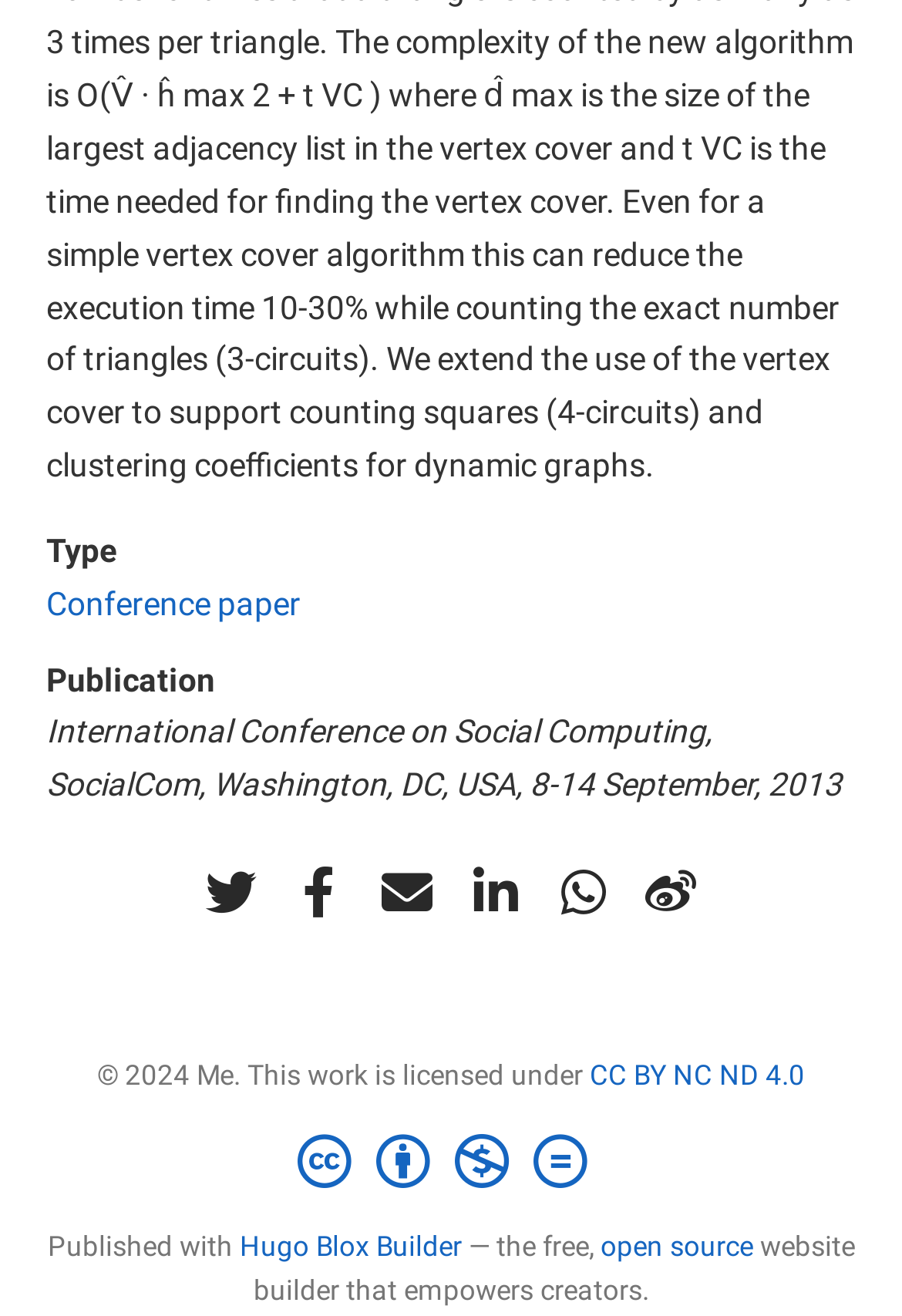Determine the bounding box coordinates of the clickable element necessary to fulfill the instruction: "Learn more about Hugo Blox Builder". Provide the coordinates as four float numbers within the 0 to 1 range, i.e., [left, top, right, bottom].

[0.265, 0.934, 0.512, 0.959]